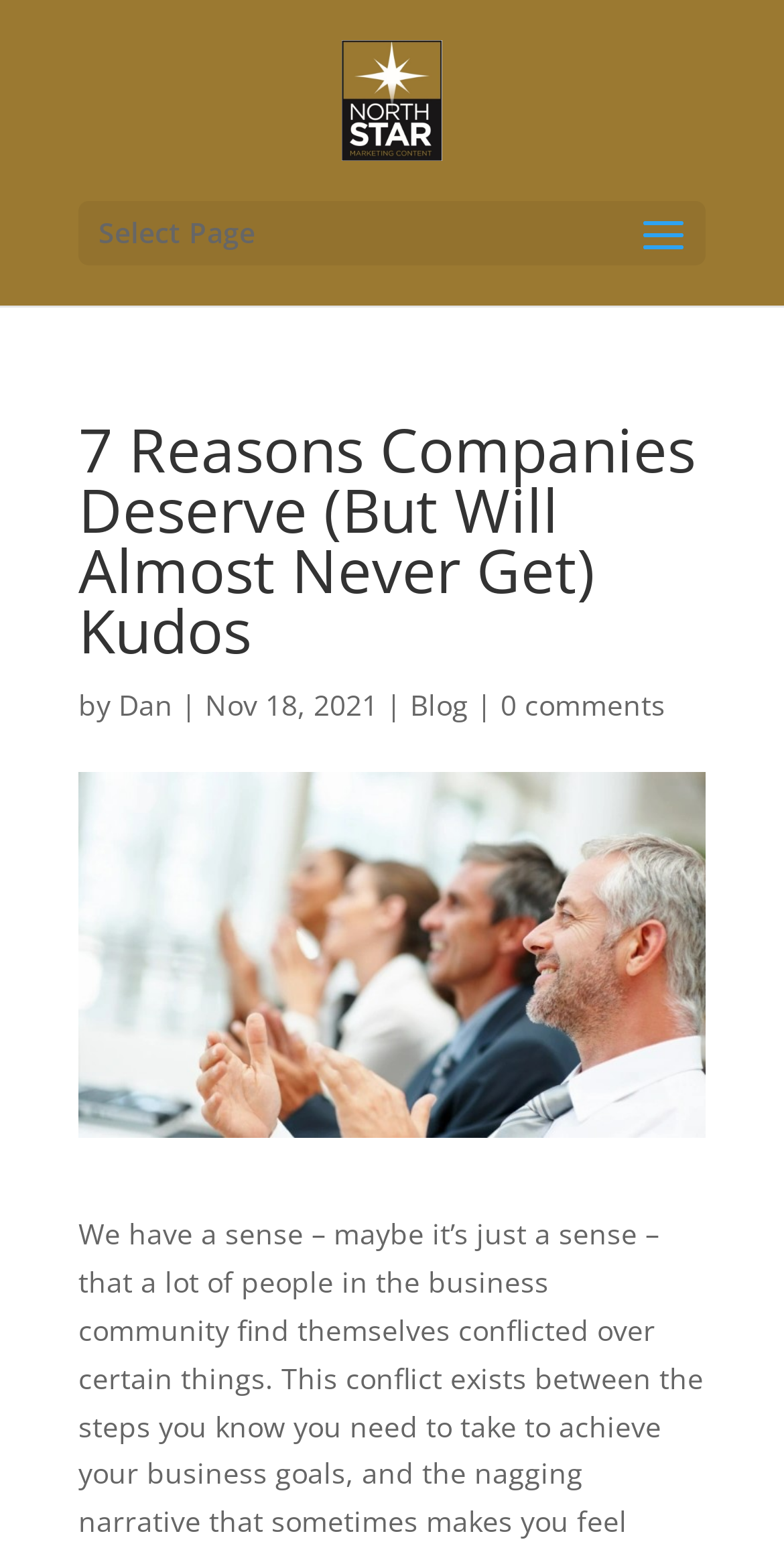What is the name of the company?
Using the image, give a concise answer in the form of a single word or short phrase.

North Star Marketing Content